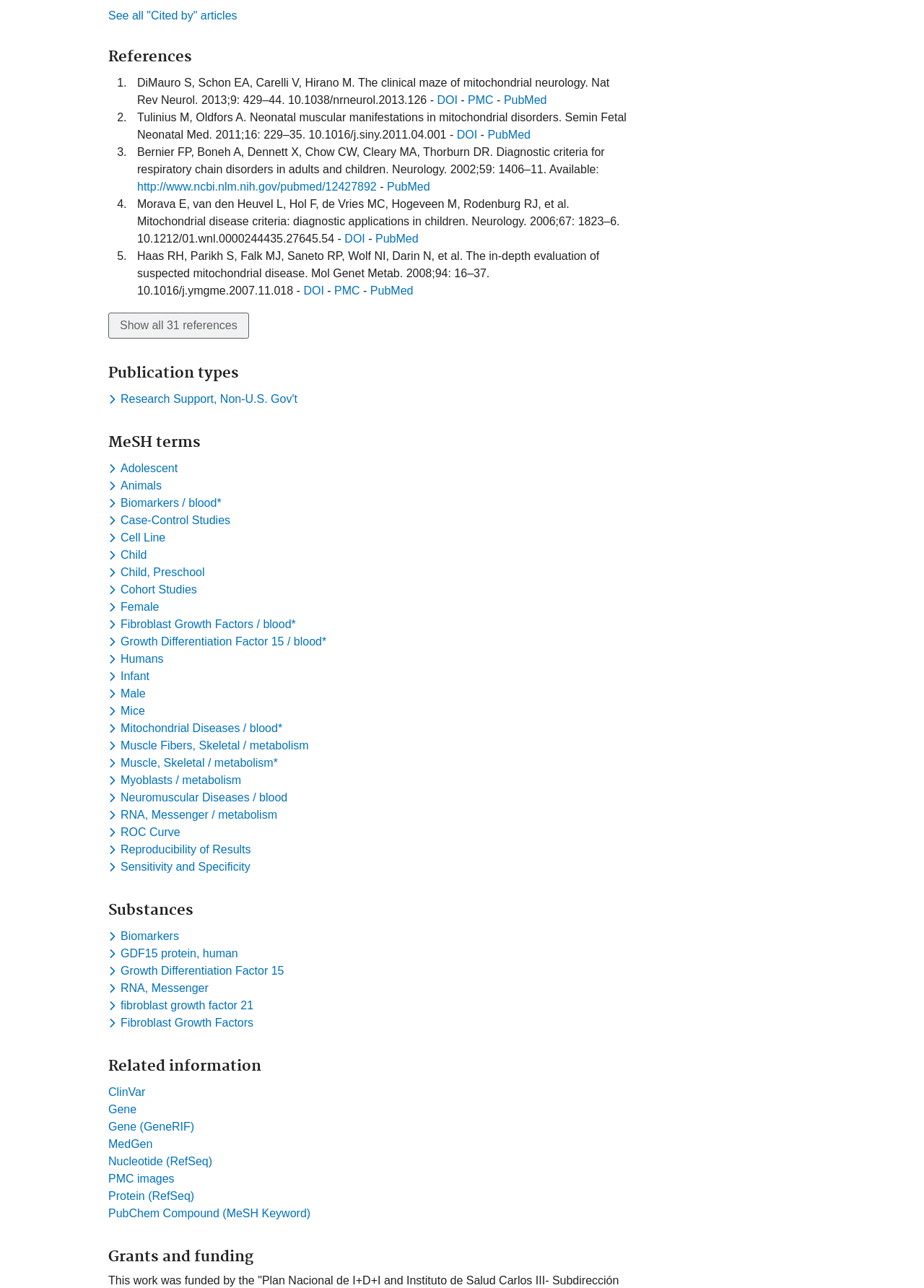Answer with a single word or phrase: 
How many MeSH terms are there?

23